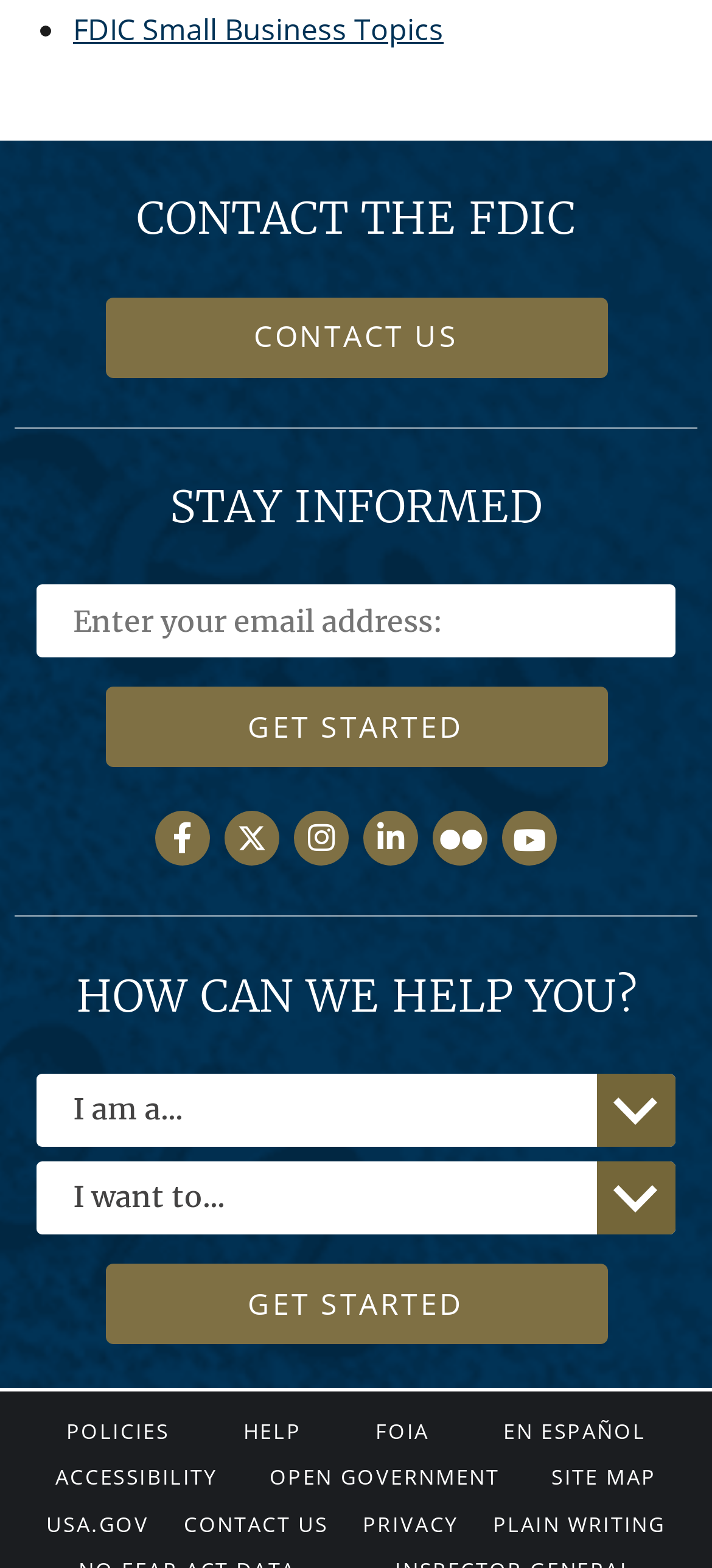Please find the bounding box coordinates for the clickable element needed to perform this instruction: "Enter email address to begin receiving updates".

[0.147, 0.438, 0.853, 0.489]